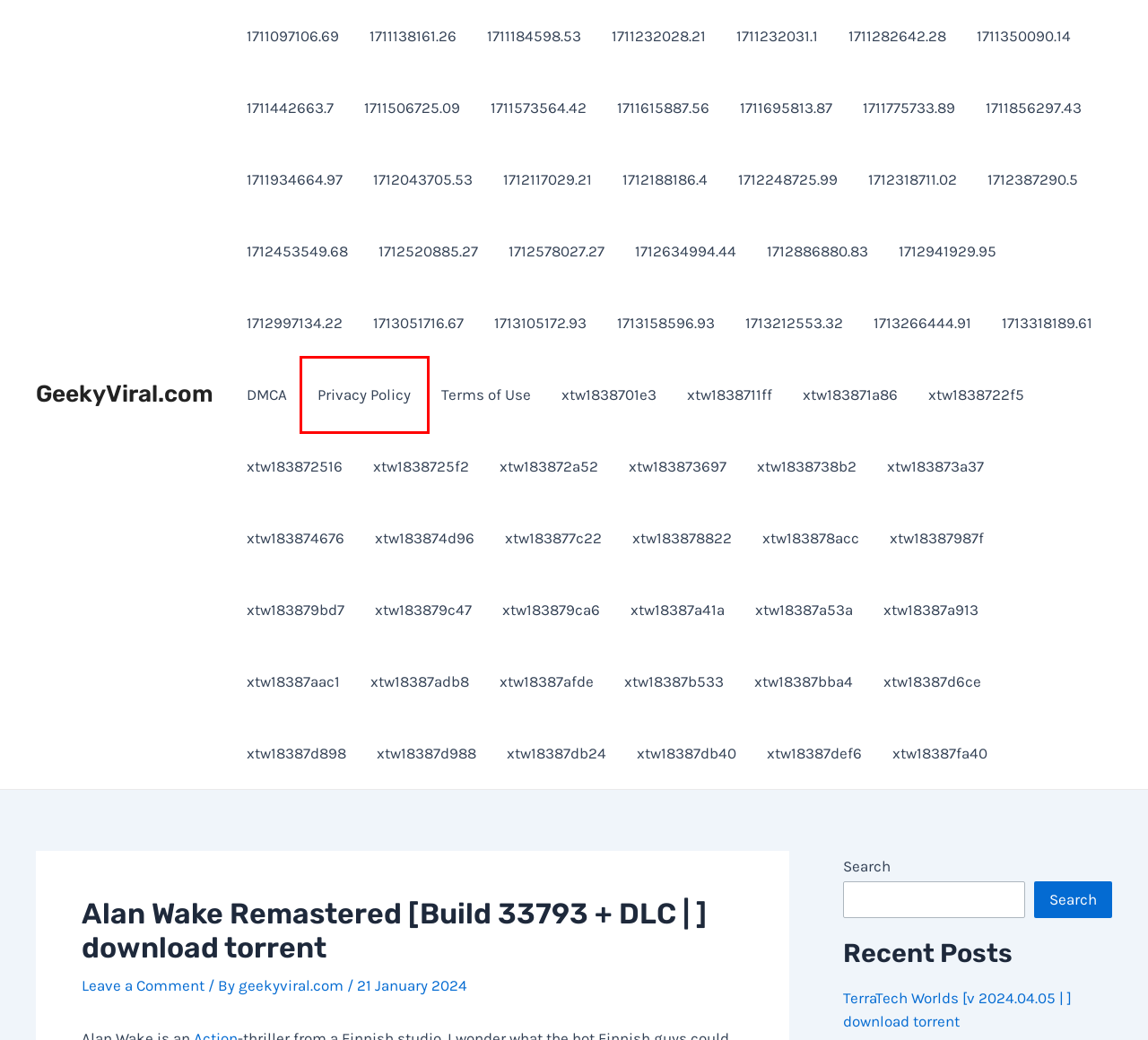Examine the webpage screenshot and identify the UI element enclosed in the red bounding box. Pick the webpage description that most accurately matches the new webpage after clicking the selected element. Here are the candidates:
A. xtw183874d96 – GeekyViral.com
B. 1712387290.5 – GeekyViral.com
C. xtw18387aac1 – GeekyViral.com
D. 1711615887.56 – GeekyViral.com
E. 1712043705.53 – GeekyViral.com
F. Privacy Policy – GeekyViral.com
G. xtw18387d6ce – GeekyViral.com
H. 1711695813.87 – GeekyViral.com

F